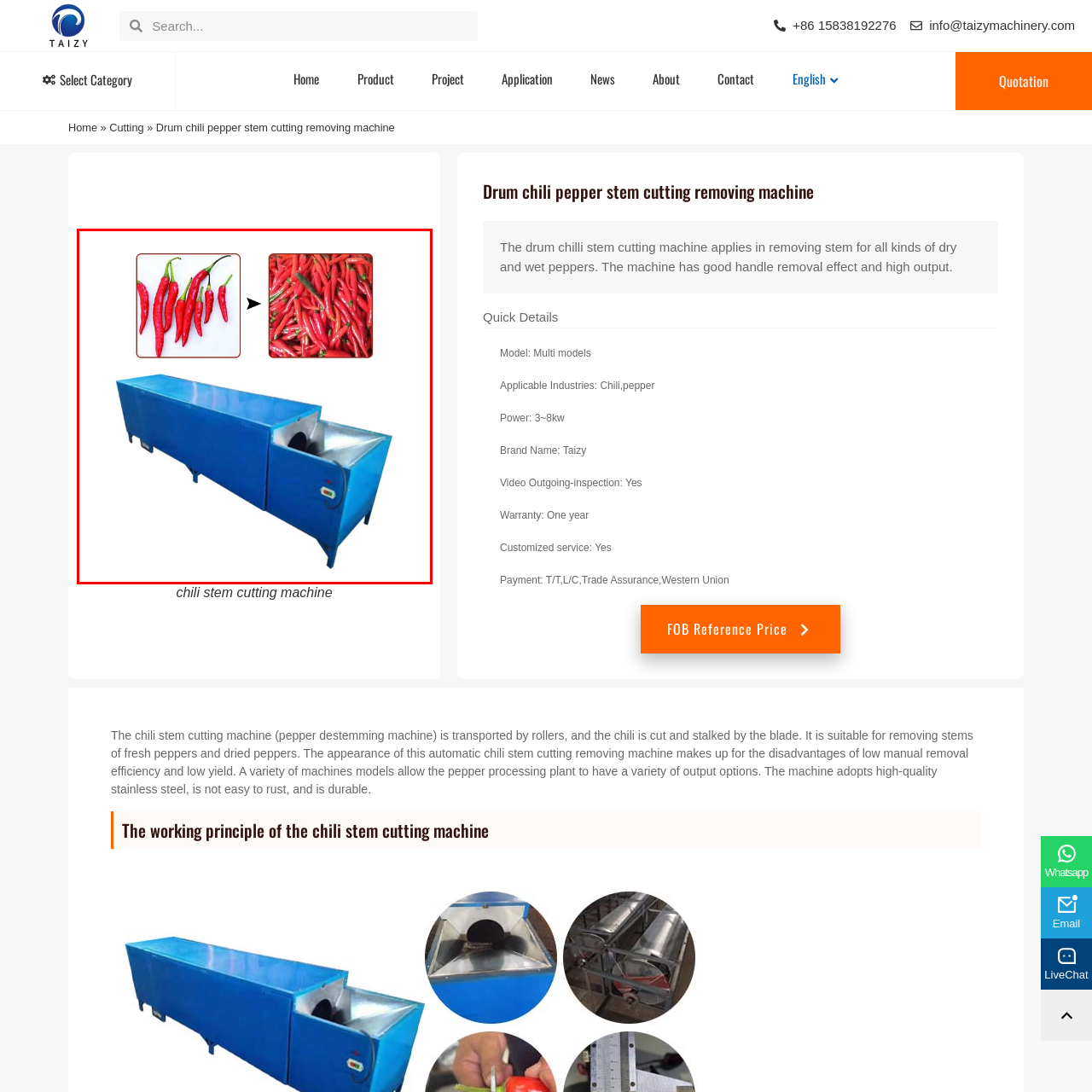Direct your gaze to the image circumscribed by the red boundary and deliver a thorough answer to the following question, drawing from the image's details: 
What is the color of the machine's exterior?

The caption describes the machine as having a 'sleek, blue exterior', indicating that the machine's outer surface is blue in color.